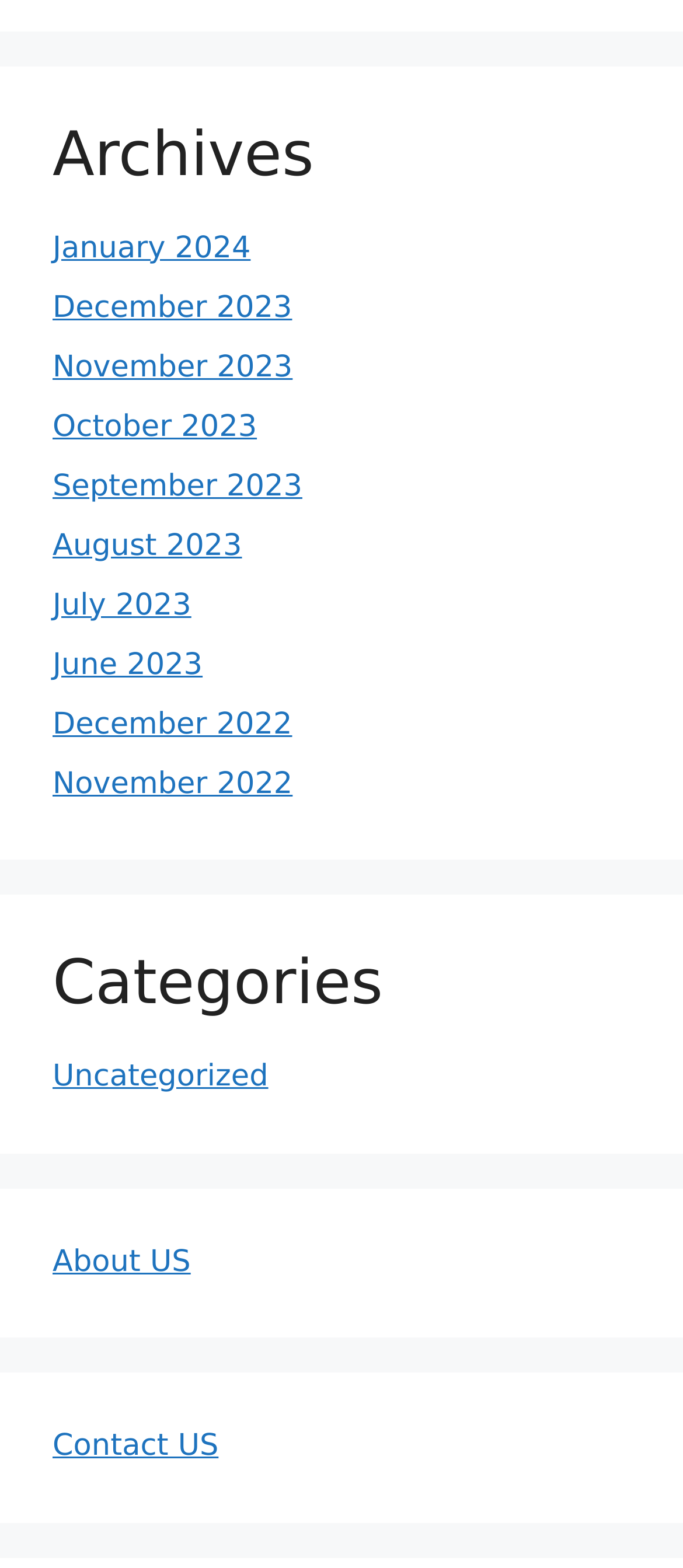Please answer the following question using a single word or phrase: What is the most recent archive?

January 2024